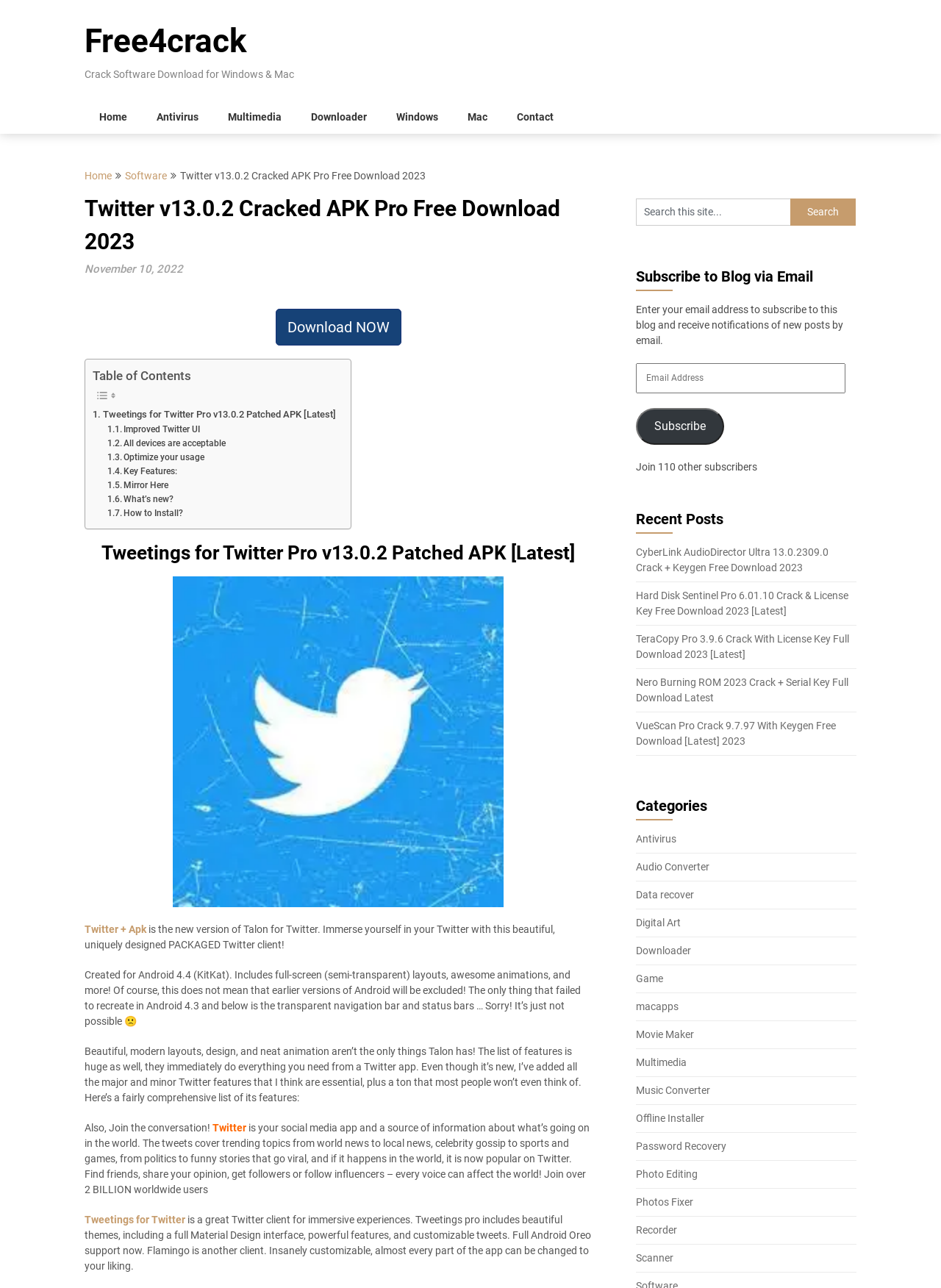Using the webpage screenshot and the element description All devices are acceptable, determine the bounding box coordinates. Specify the coordinates in the format (top-left x, top-left y, bottom-right x, bottom-right y) with values ranging from 0 to 1.

[0.114, 0.339, 0.24, 0.35]